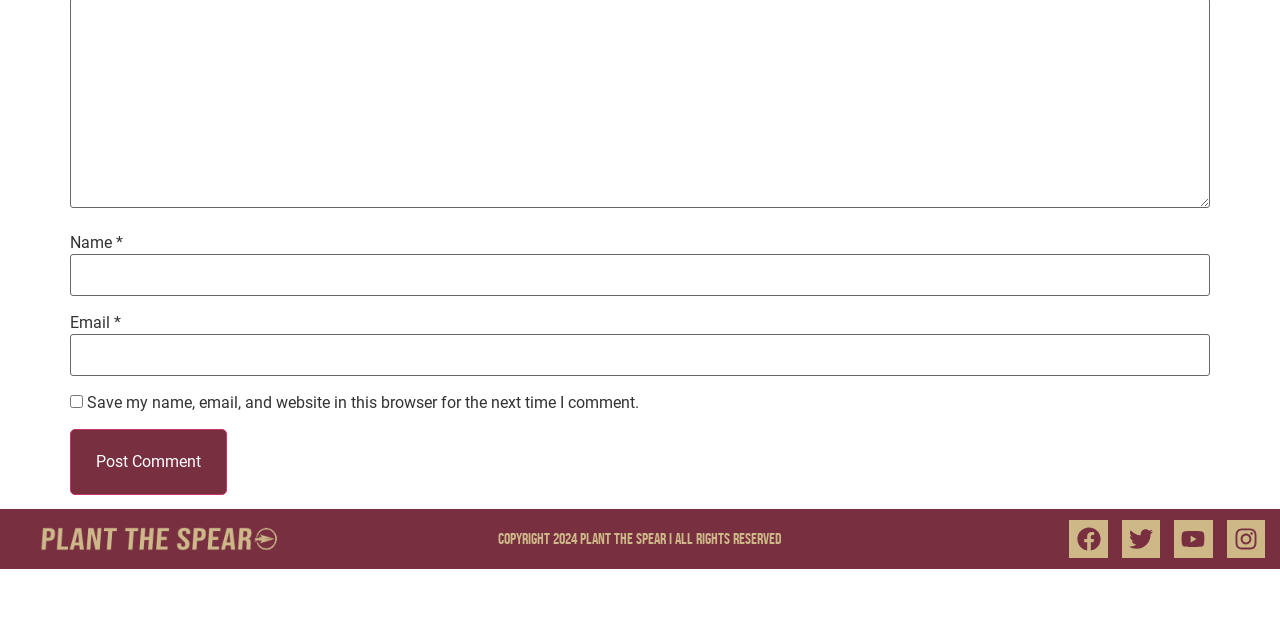From the given element description: "parent_node: Email * aria-describedby="email-notes" name="email"", find the bounding box for the UI element. Provide the coordinates as four float numbers between 0 and 1, in the order [left, top, right, bottom].

[0.055, 0.522, 0.945, 0.588]